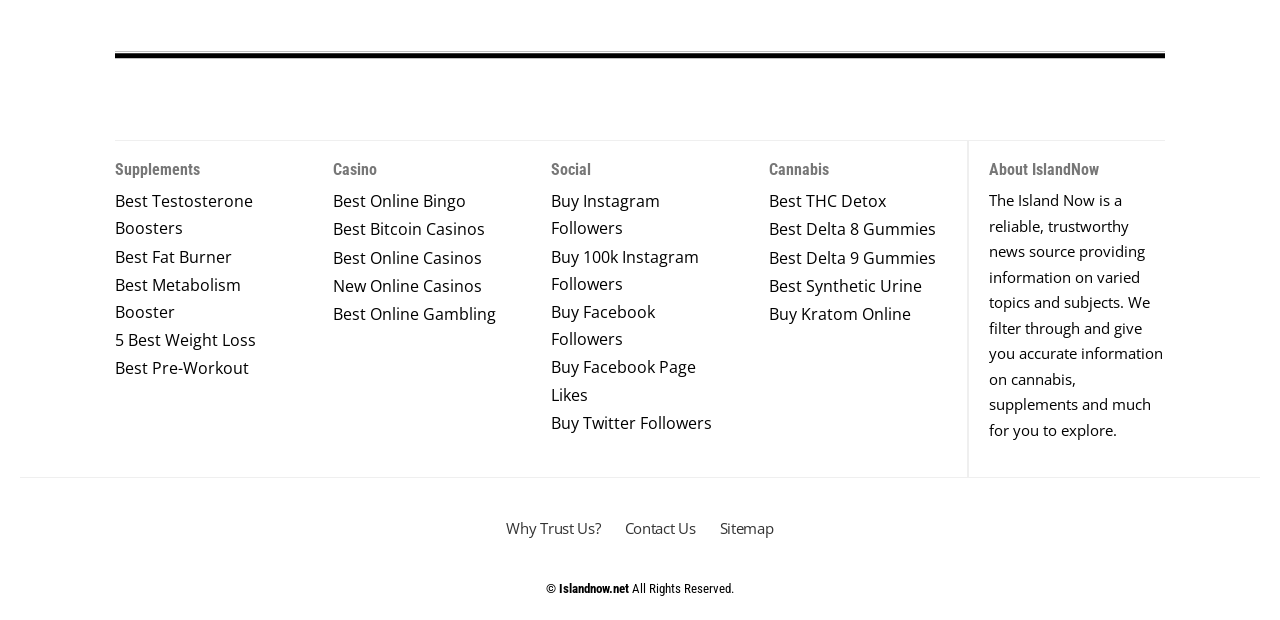Extract the bounding box coordinates of the UI element described: "Buy Facebook Page Likes". Provide the coordinates in the format [left, top, right, bottom] with values ranging from 0 to 1.

[0.43, 0.563, 0.57, 0.667]